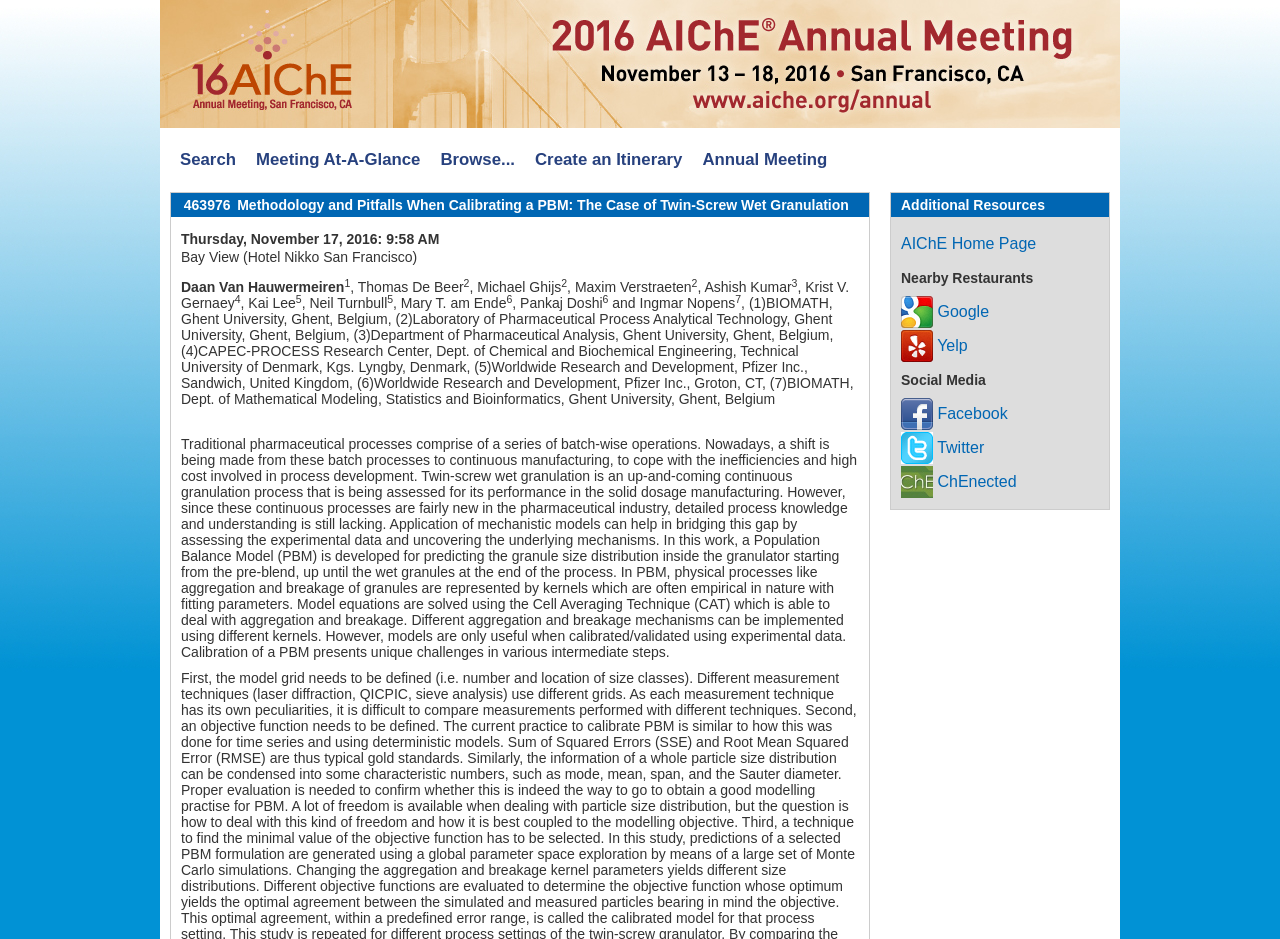Show me the bounding box coordinates of the clickable region to achieve the task as per the instruction: "View the General Info page".

None